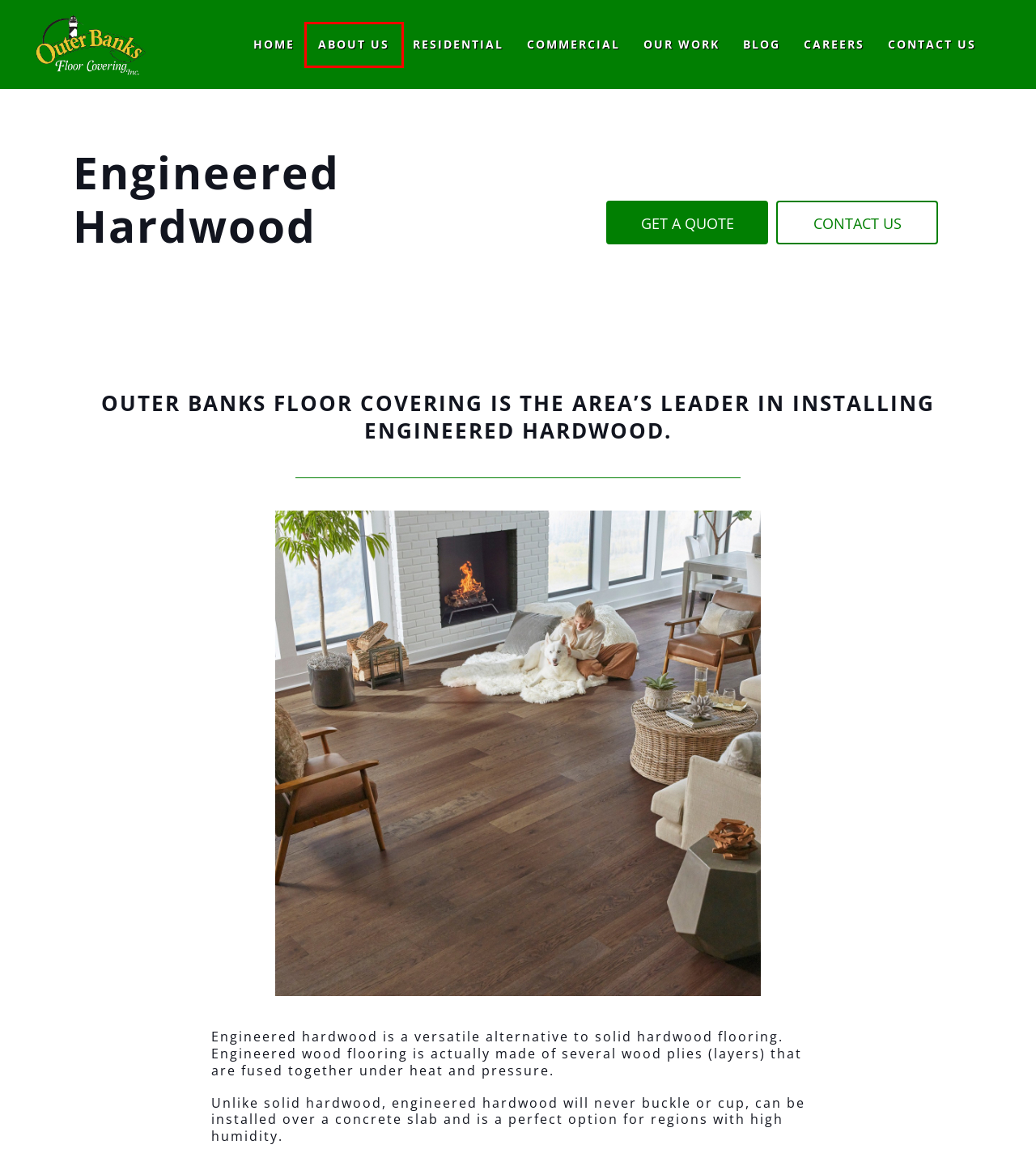Review the screenshot of a webpage that includes a red bounding box. Choose the webpage description that best matches the new webpage displayed after clicking the element within the bounding box. Here are the candidates:
A. Blog - Outer Banks Floor Covering
B. Commercial - Outer Banks Floor Covering
C. Our Work - Outer Banks Floor Covering
D. Careers - Outer Banks Floor Covering
E. Home - Outer Banks Floor Covering
F. Residential - Outer Banks Floor Covering
G. Contact Us - Outer Banks Floor Covering
H. About Us - Outer Banks Floor Covering

H